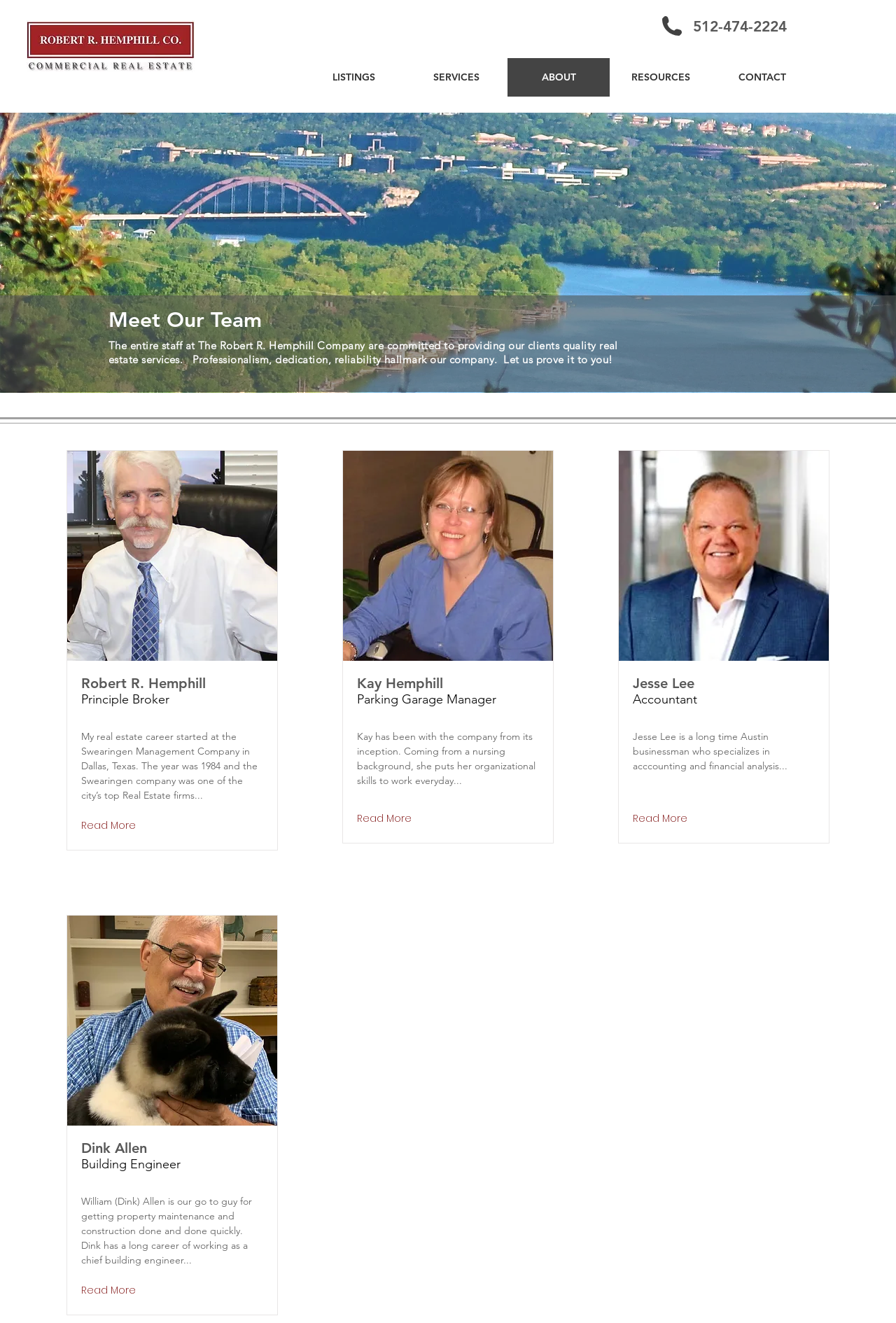Locate the bounding box coordinates of the clickable part needed for the task: "Click the LISTINGS link".

[0.338, 0.044, 0.452, 0.073]